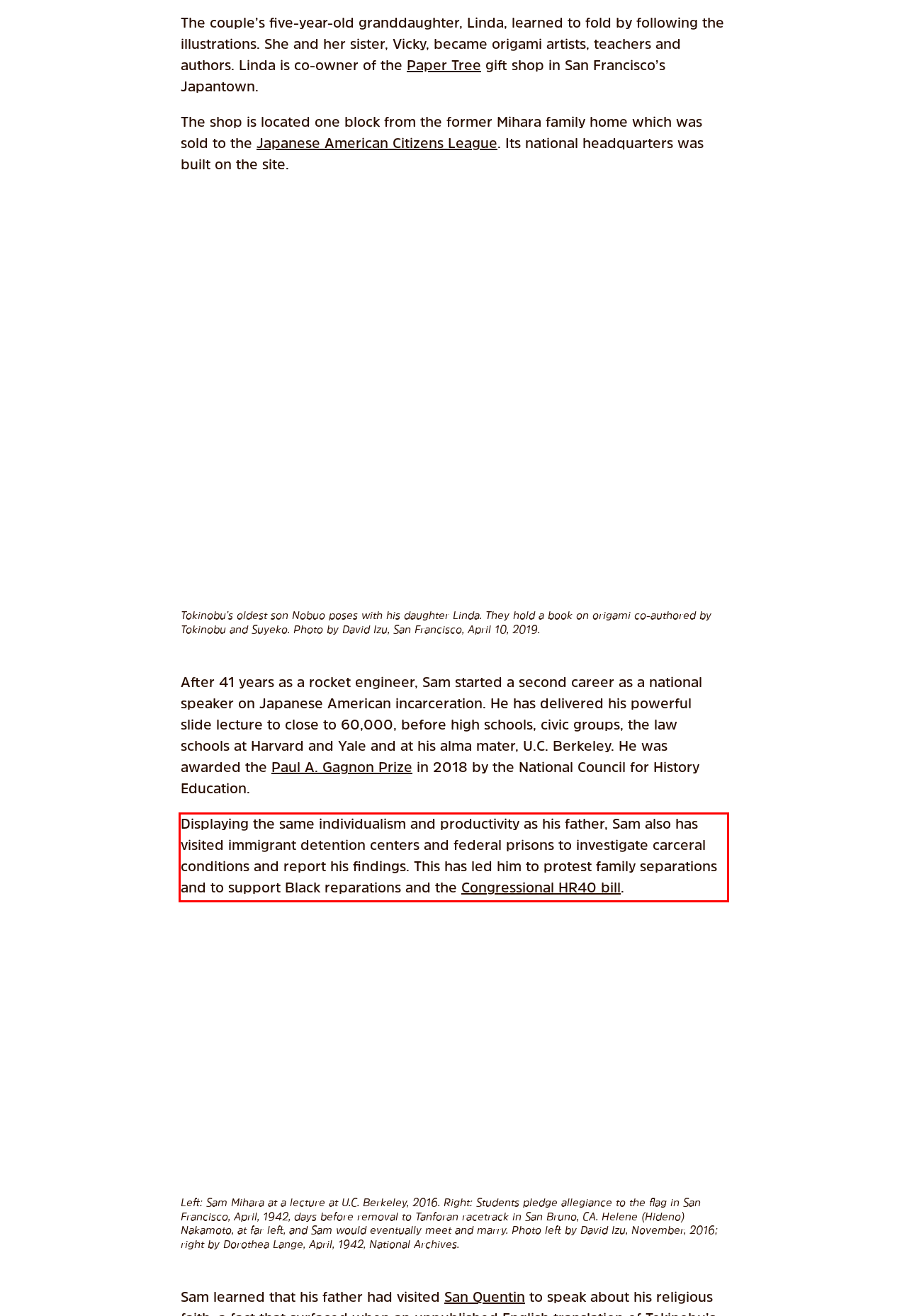You have a screenshot of a webpage with a UI element highlighted by a red bounding box. Use OCR to obtain the text within this highlighted area.

Displaying the same individualism and productivity as his father, Sam also has visited immigrant detention centers and federal prisons to investigate carceral conditions and report his findings. This has led him to protest family separations and to support Black reparations and the Congressional HR40 bill.